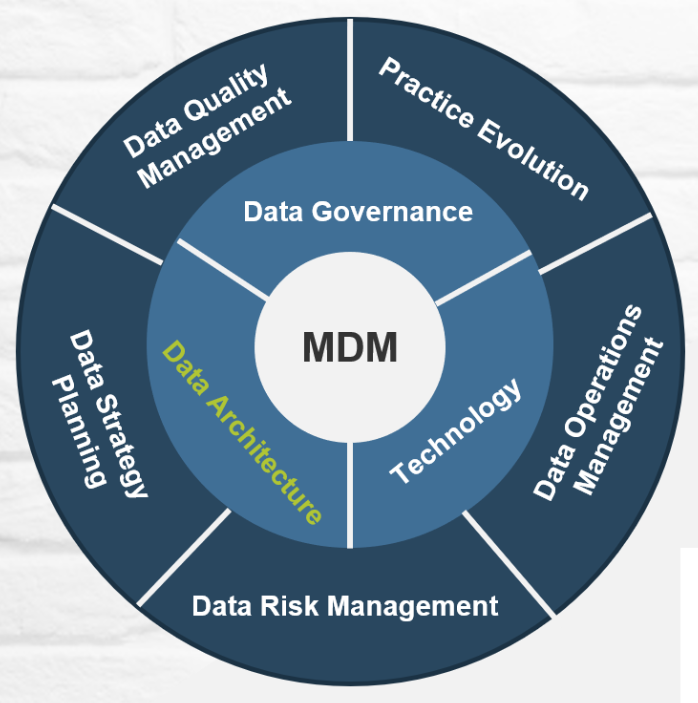What is highlighted in yellow in the diagram?
Refer to the screenshot and deliver a thorough answer to the question presented.

The diagram emphasizes the importance of Data Architecture by highlighting it in yellow, indicating that it is a foundational structure that supports effective data management.